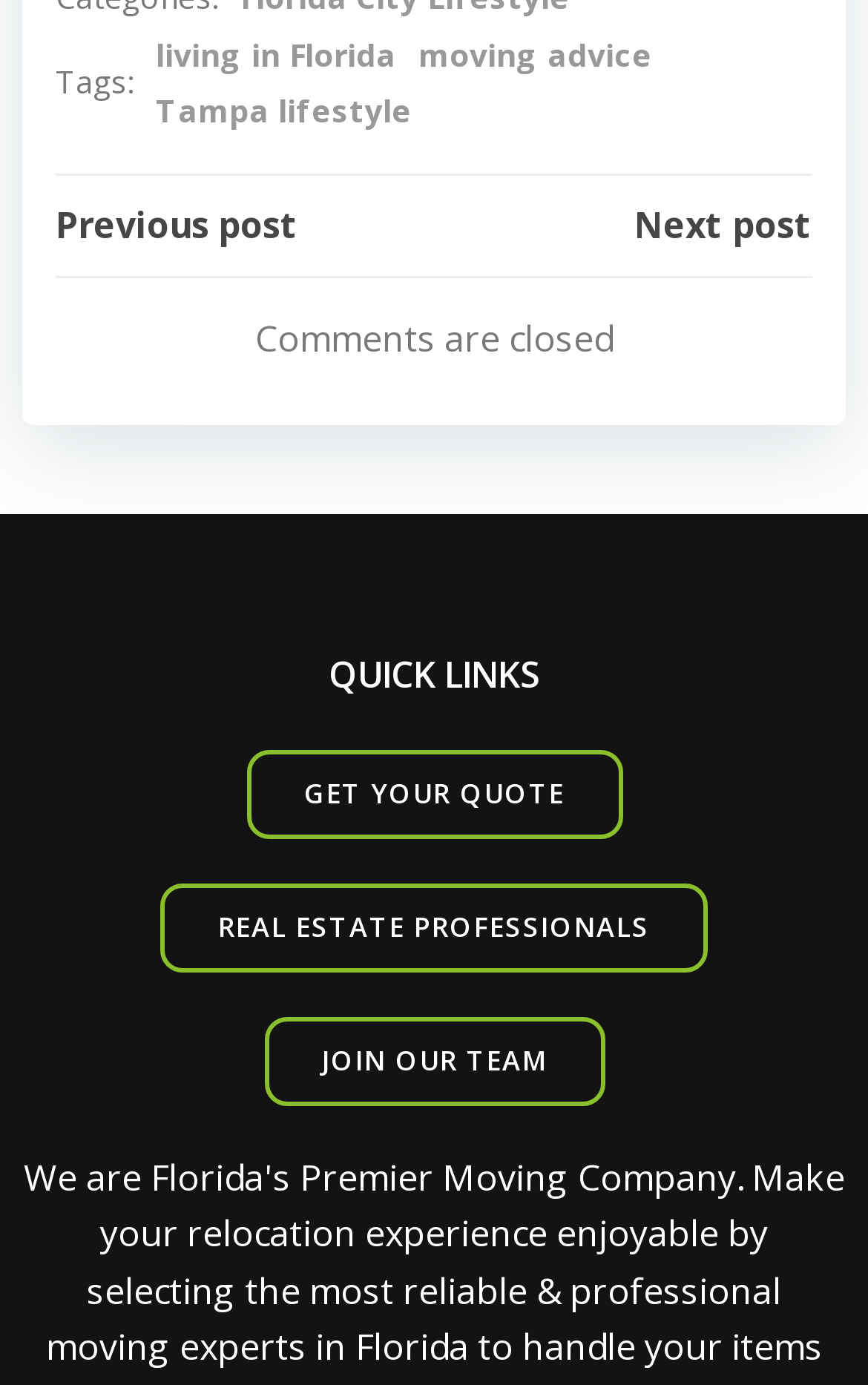What is the purpose of the 'Comments are closed' text?
Provide a concise answer using a single word or phrase based on the image.

To indicate comments are not allowed